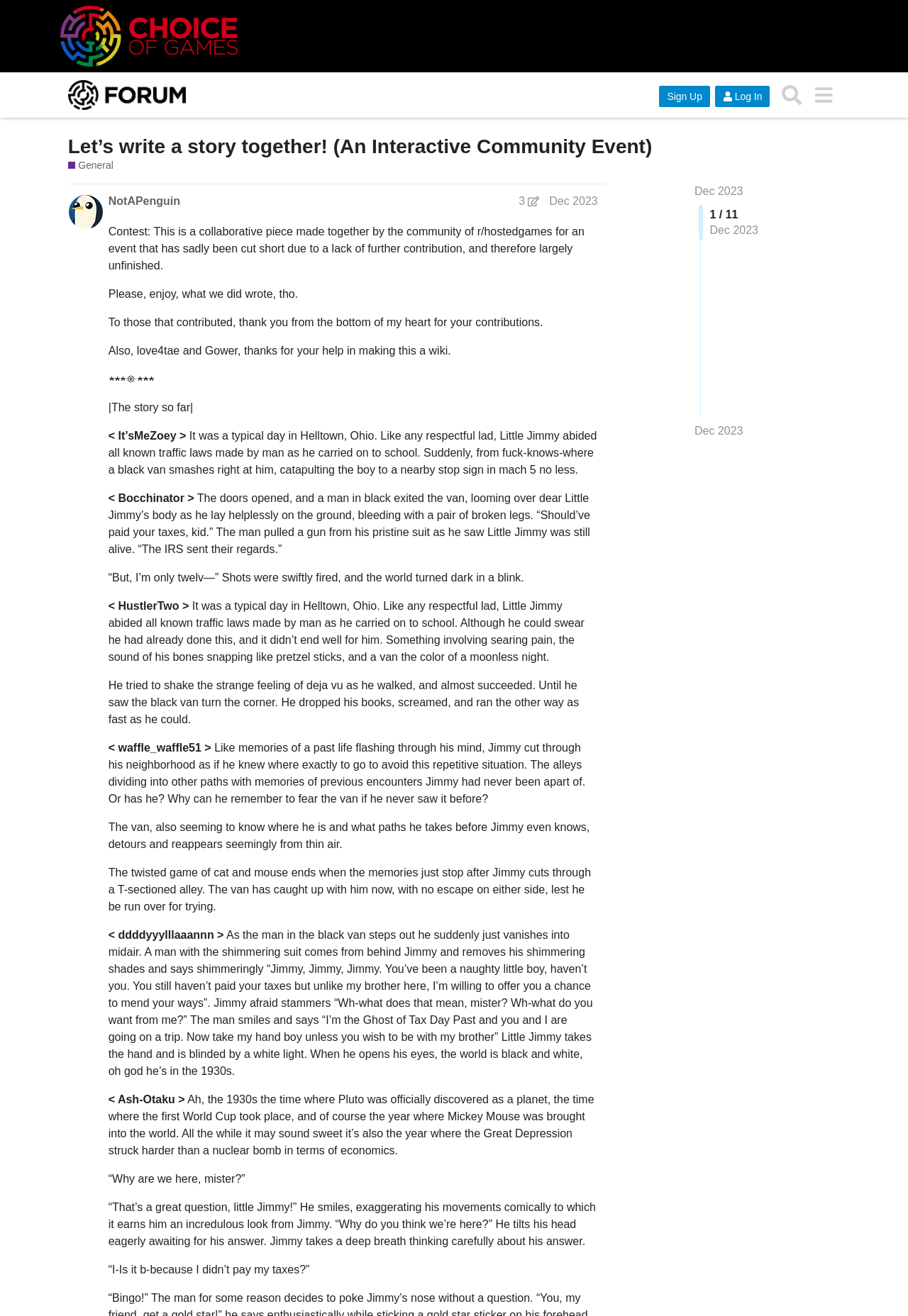How many contributors are mentioned in the story?
Could you please answer the question thoroughly and with as much detail as possible?

The contributors mentioned in the story are It’sMeZoey, Bocchinator, HustlerTwo, waffle_waffle51, ddddyyylllaaannn, Ash-Otaku, and NotAPenguin. These names are mentioned as the authors of different parts of the story.